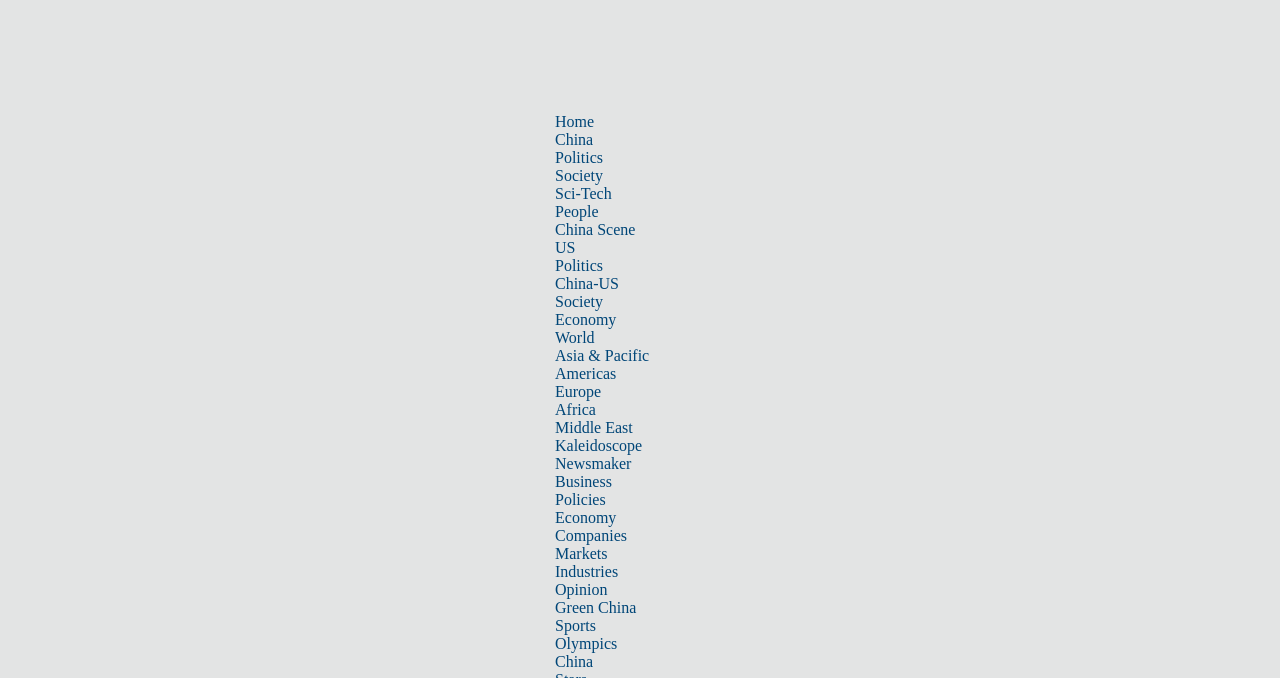What is the category of news under 'China'?
Please provide a single word or phrase in response based on the screenshot.

Politics, Society